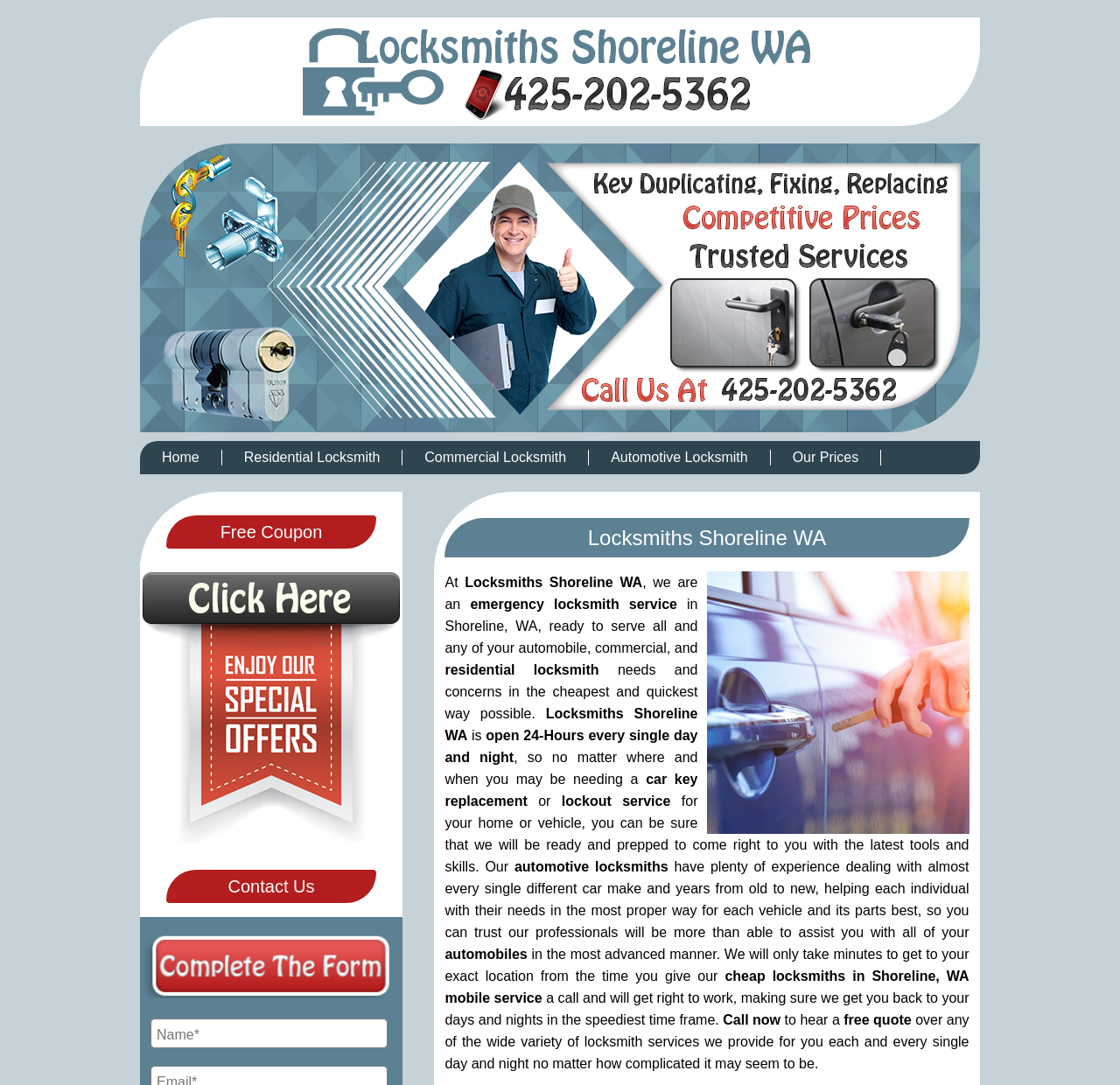What type of services does Locksmiths Shoreline WA provide?
Please answer the question with a single word or phrase, referencing the image.

Automobile, commercial, and residential locksmith services